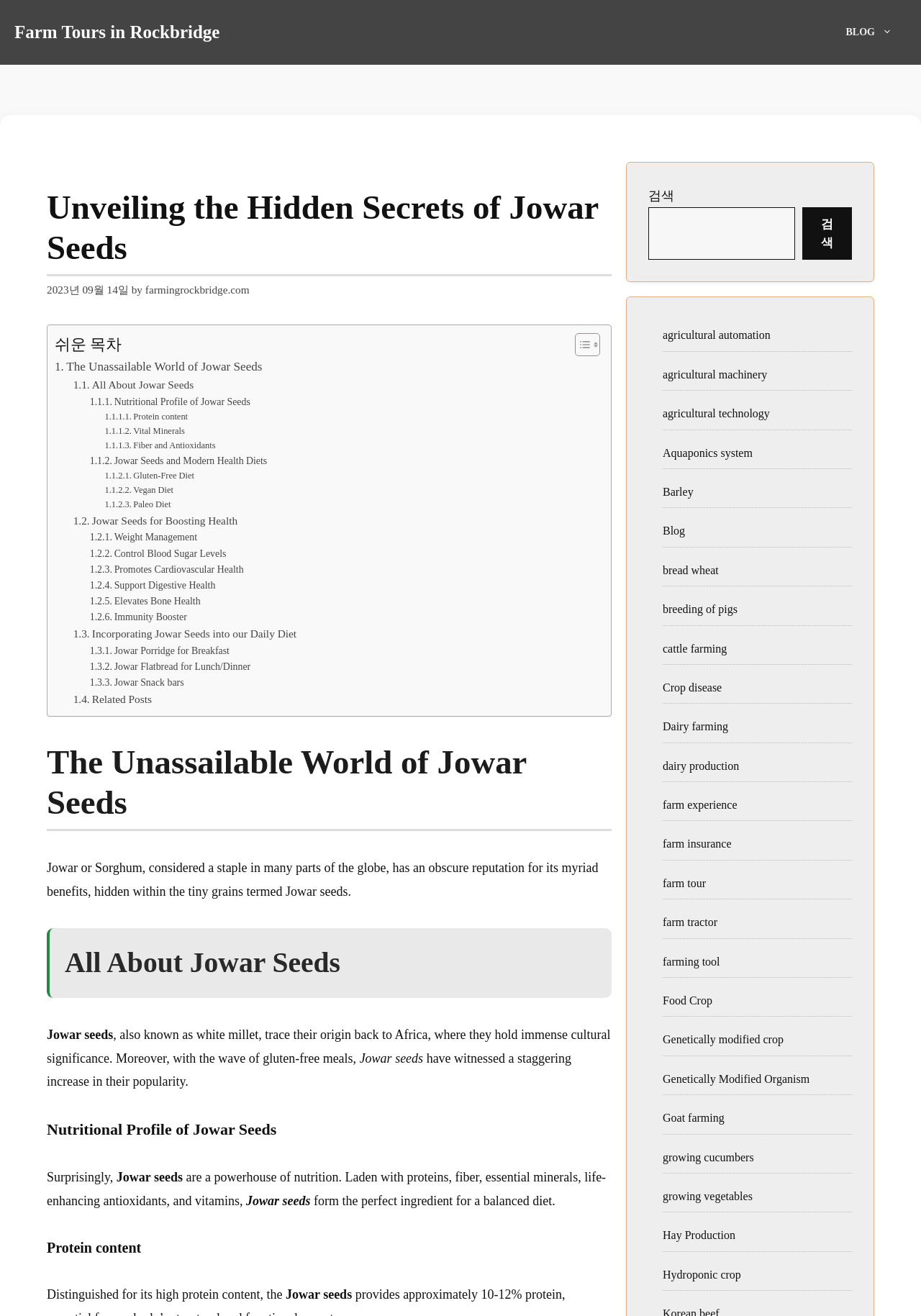Find and generate the main title of the webpage.

Unveiling the Hidden Secrets of Jowar Seeds